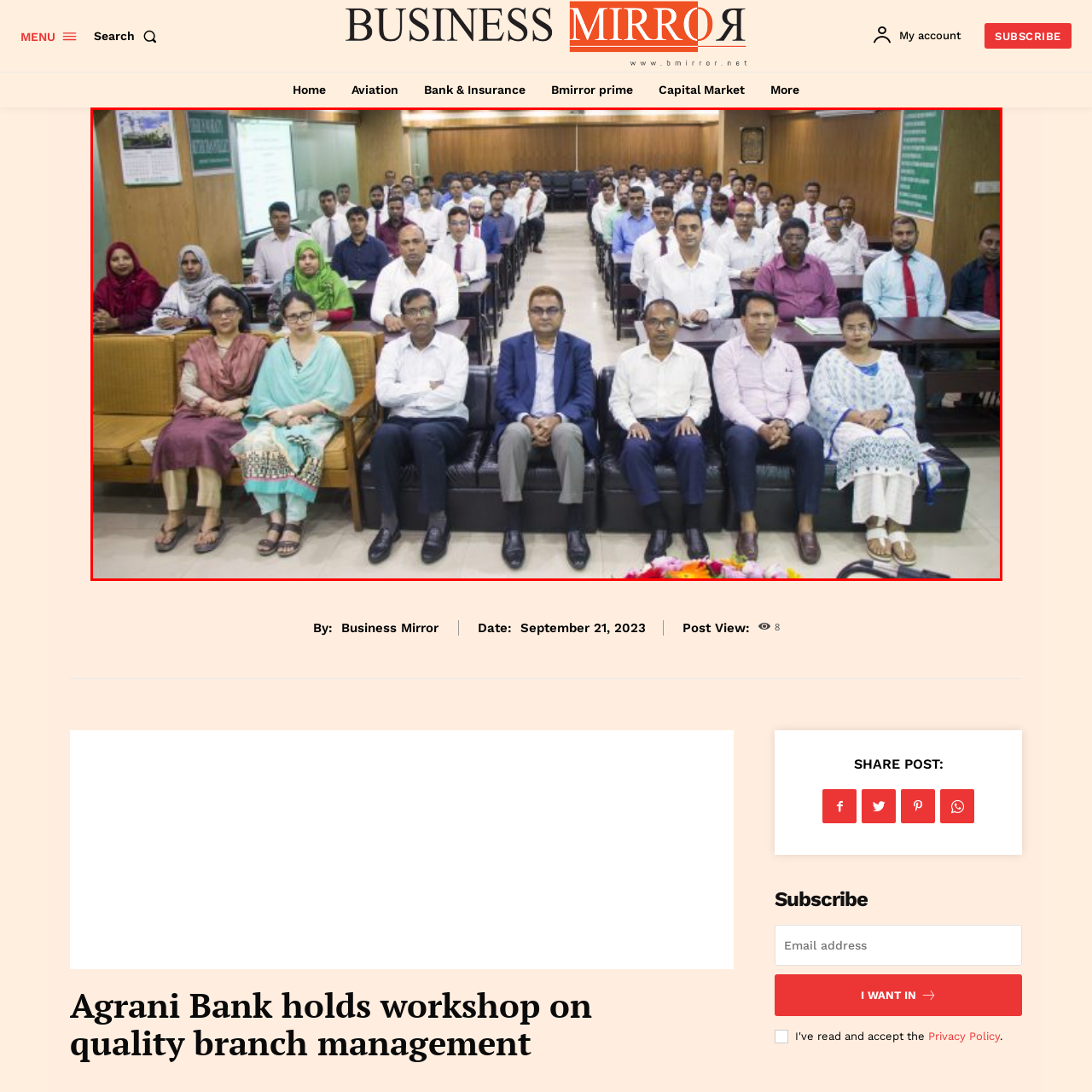What is the atmosphere of the workshop?
Focus on the area within the red boundary in the image and answer the question with one word or a short phrase.

Well-organized